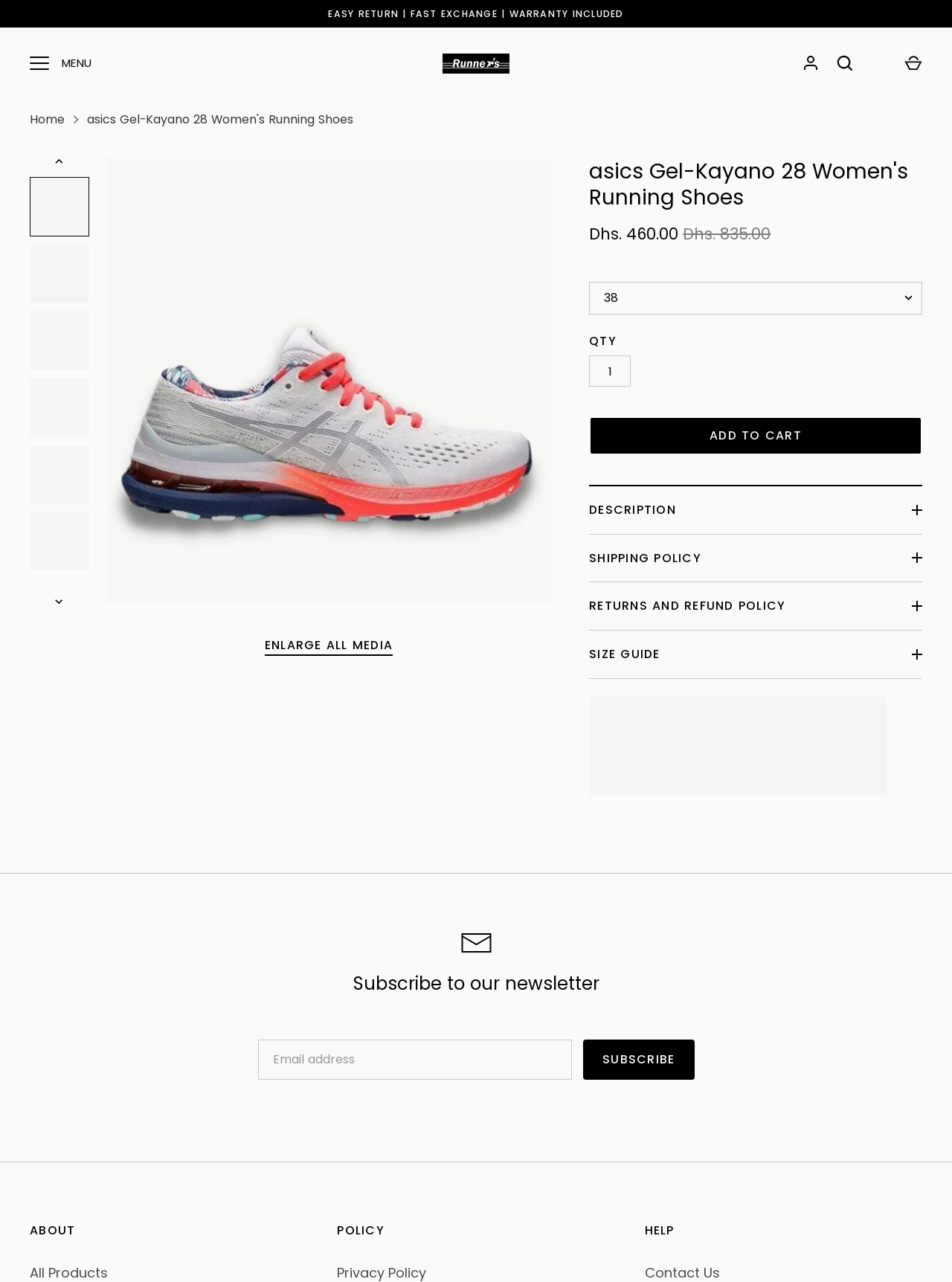Please identify the bounding box coordinates of the region to click in order to complete the given instruction: "Click on Contact link". The coordinates should be four float numbers between 0 and 1, i.e., [left, top, right, bottom].

None